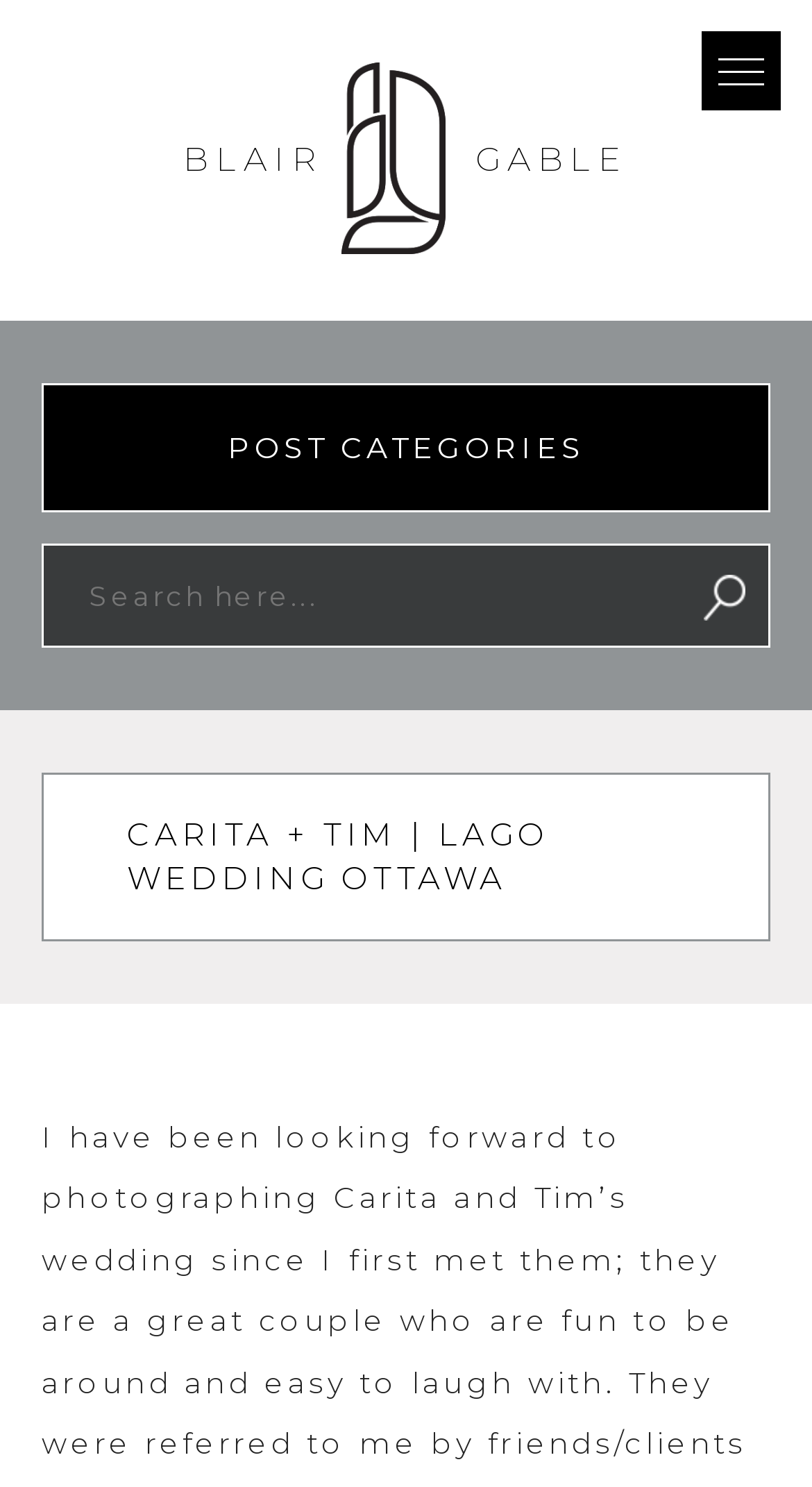Find the bounding box coordinates for the HTML element described in this sentence: "parent_node: HOME". Provide the coordinates as four float numbers between 0 and 1, in the format [left, top, right, bottom].

[0.862, 0.02, 0.964, 0.076]